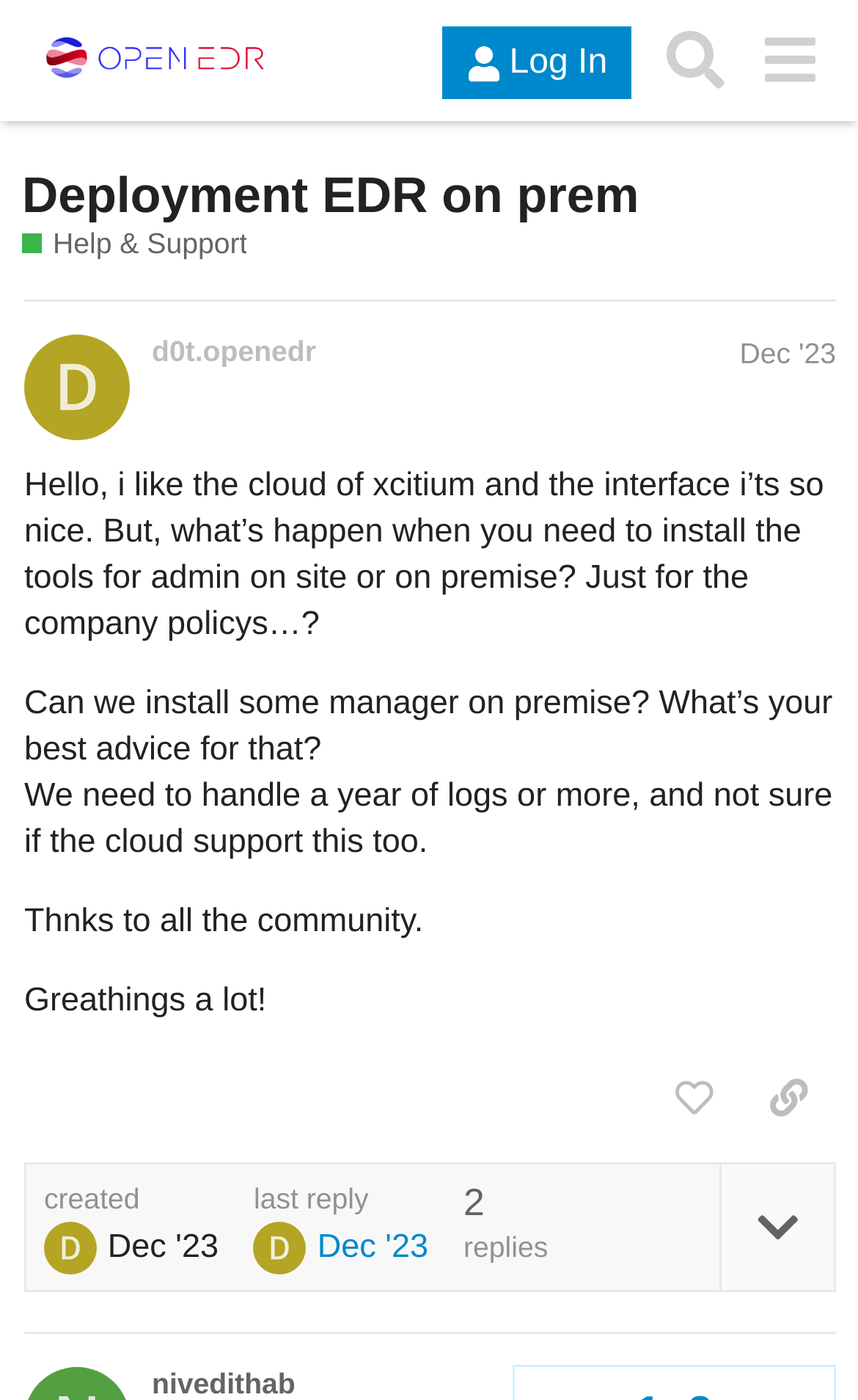Identify the bounding box for the described UI element. Provide the coordinates in (top-left x, top-left y, bottom-right x, bottom-right y) format with values ranging from 0 to 1: d0t.openedr

[0.177, 0.238, 0.368, 0.263]